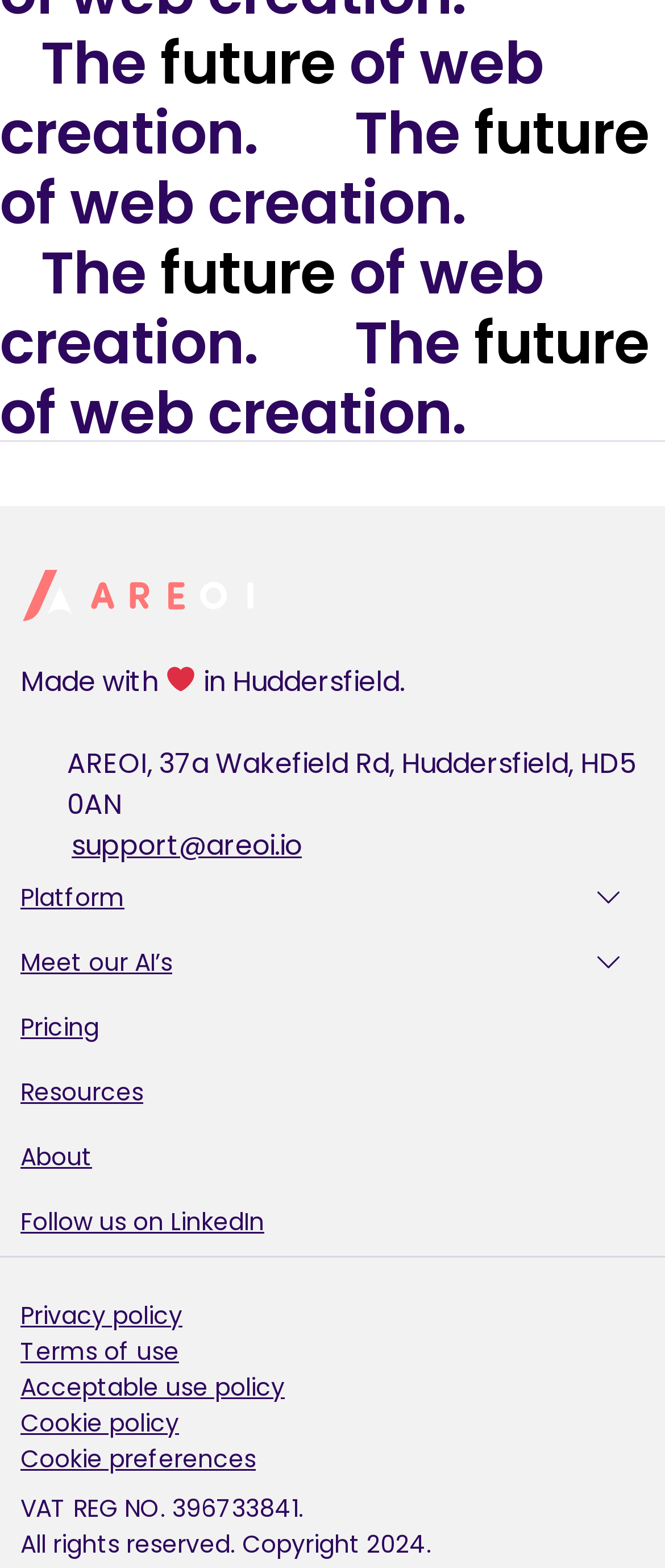Please find the bounding box coordinates of the section that needs to be clicked to achieve this instruction: "Contact support".

[0.108, 0.526, 0.454, 0.551]